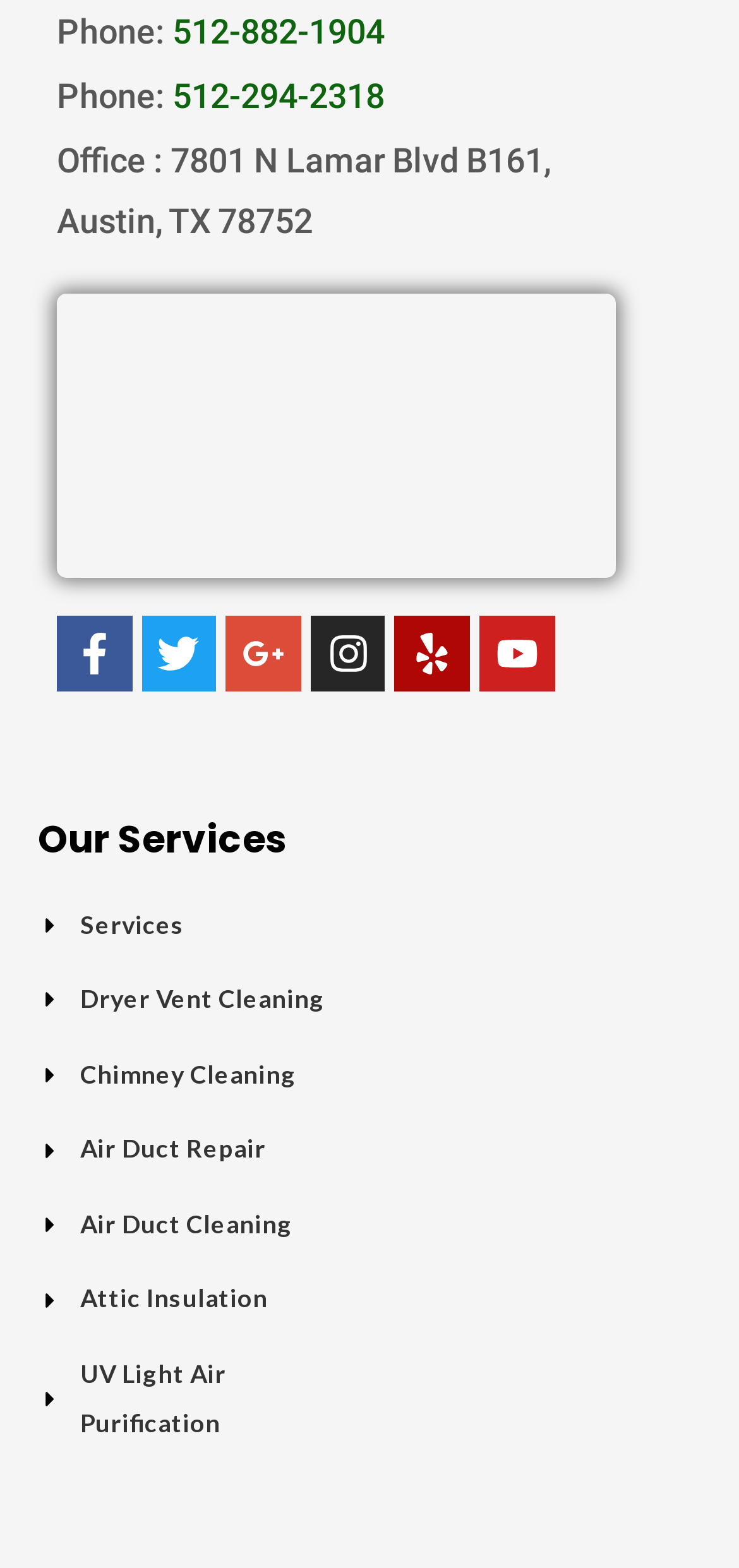Please determine the bounding box coordinates of the element to click in order to execute the following instruction: "Visit Google Reviews". The coordinates should be four float numbers between 0 and 1, specified as [left, top, right, bottom].

[0.077, 0.188, 0.833, 0.369]